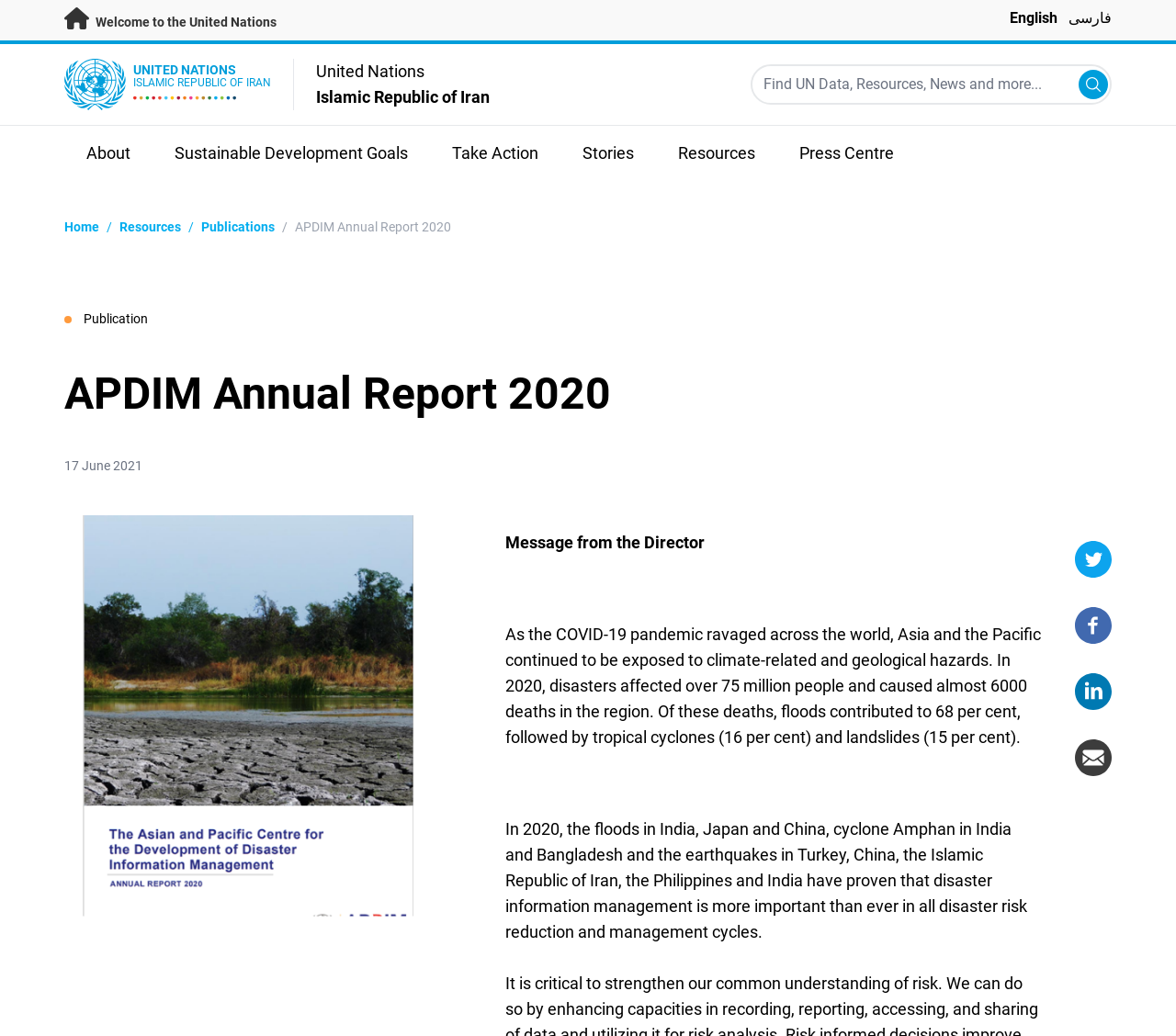Please find the bounding box coordinates of the element's region to be clicked to carry out this instruction: "Read the APDIM Annual Report 2020".

[0.055, 0.359, 0.58, 0.402]